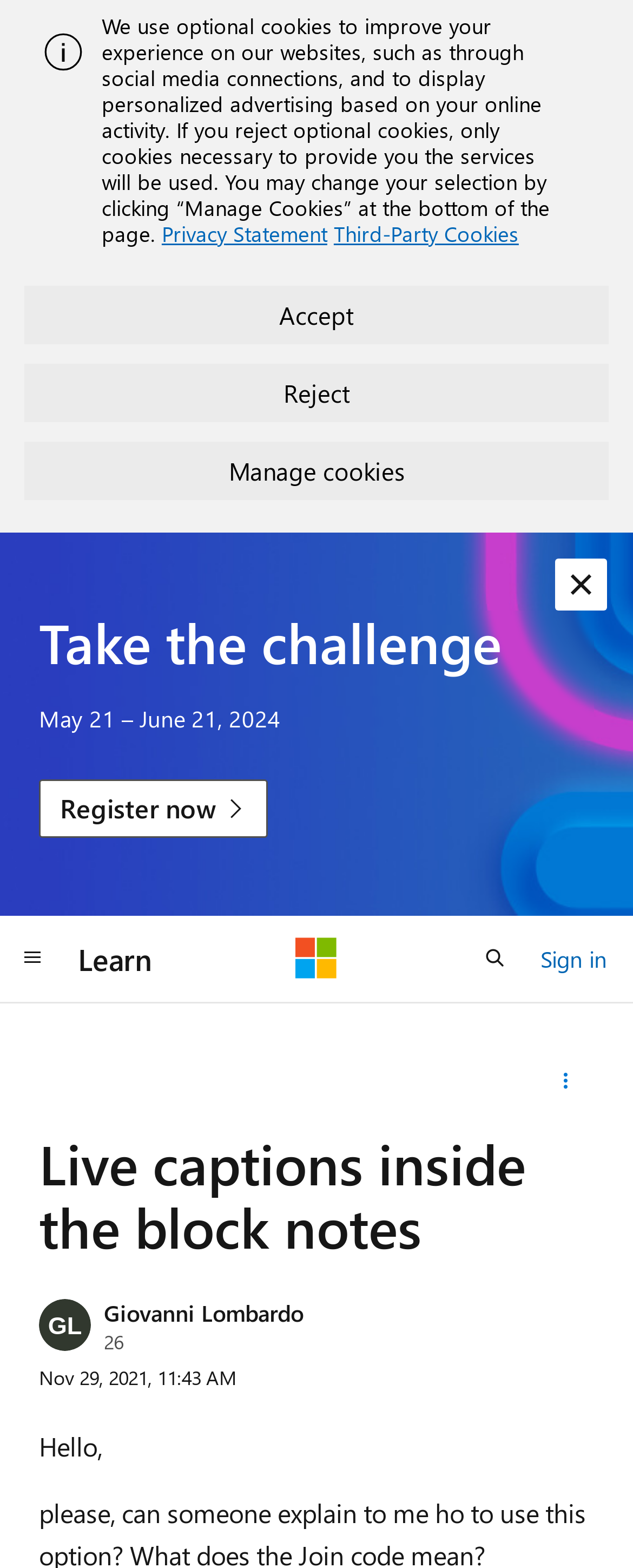Answer briefly with one word or phrase:
What is the date and time of the question?

Nov 29, 2021, 11:43 AM